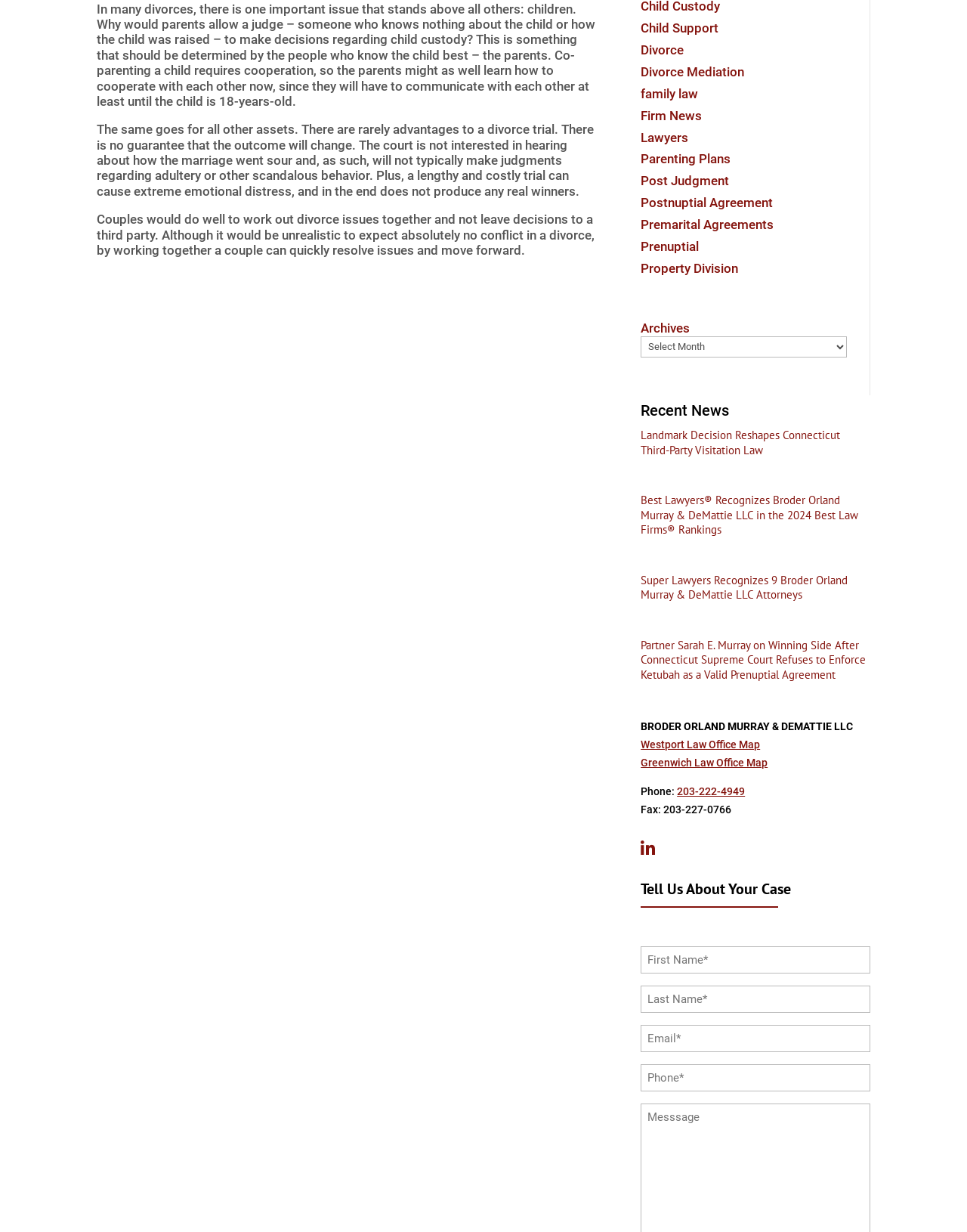Identify the bounding box coordinates for the UI element described as follows: Westport Law Office Map. Use the format (top-left x, top-left y, bottom-right x, bottom-right y) and ensure all values are floating point numbers between 0 and 1.

[0.663, 0.6, 0.786, 0.609]